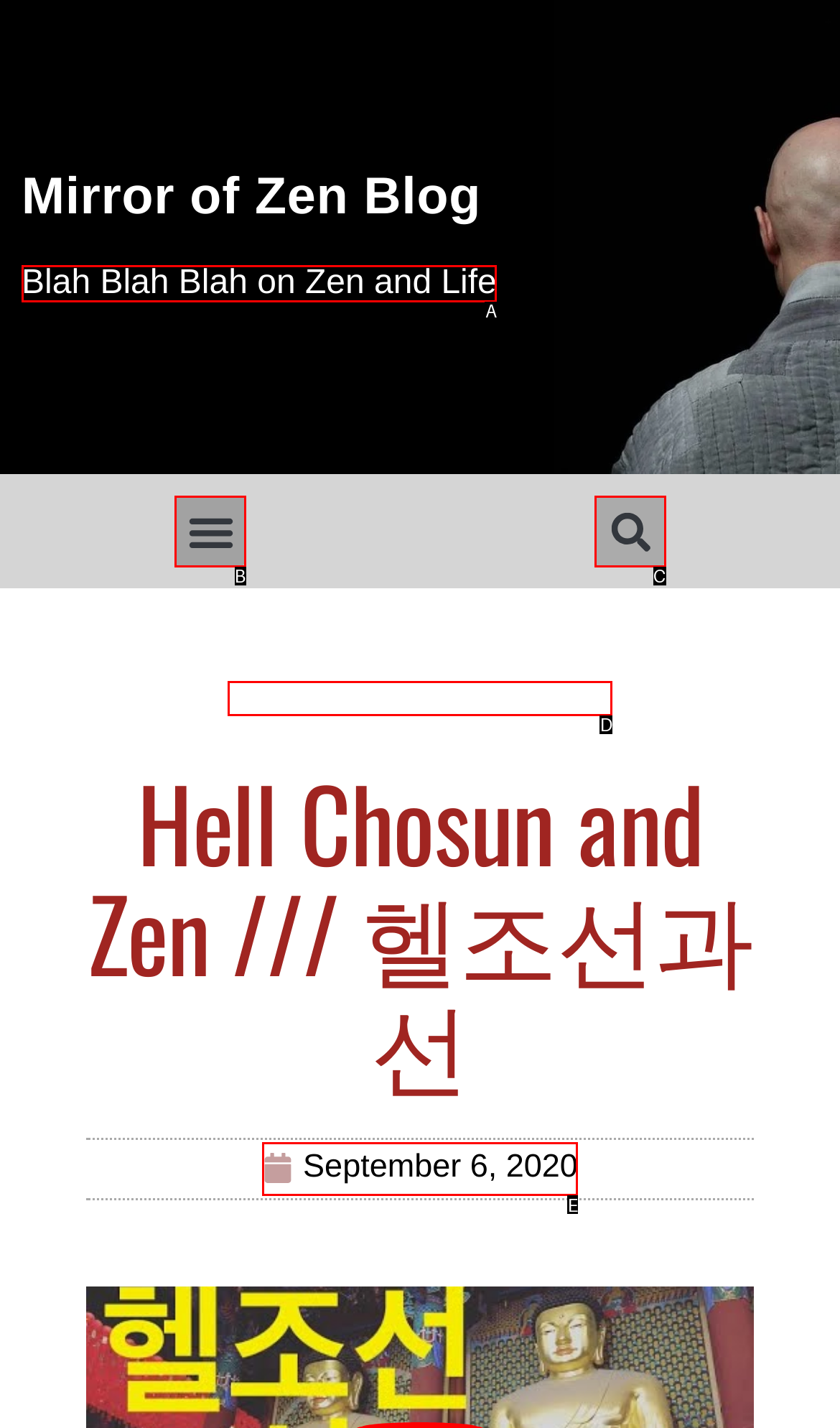Choose the HTML element that aligns with the description: Teaching Videos. Indicate your choice by stating the letter.

D